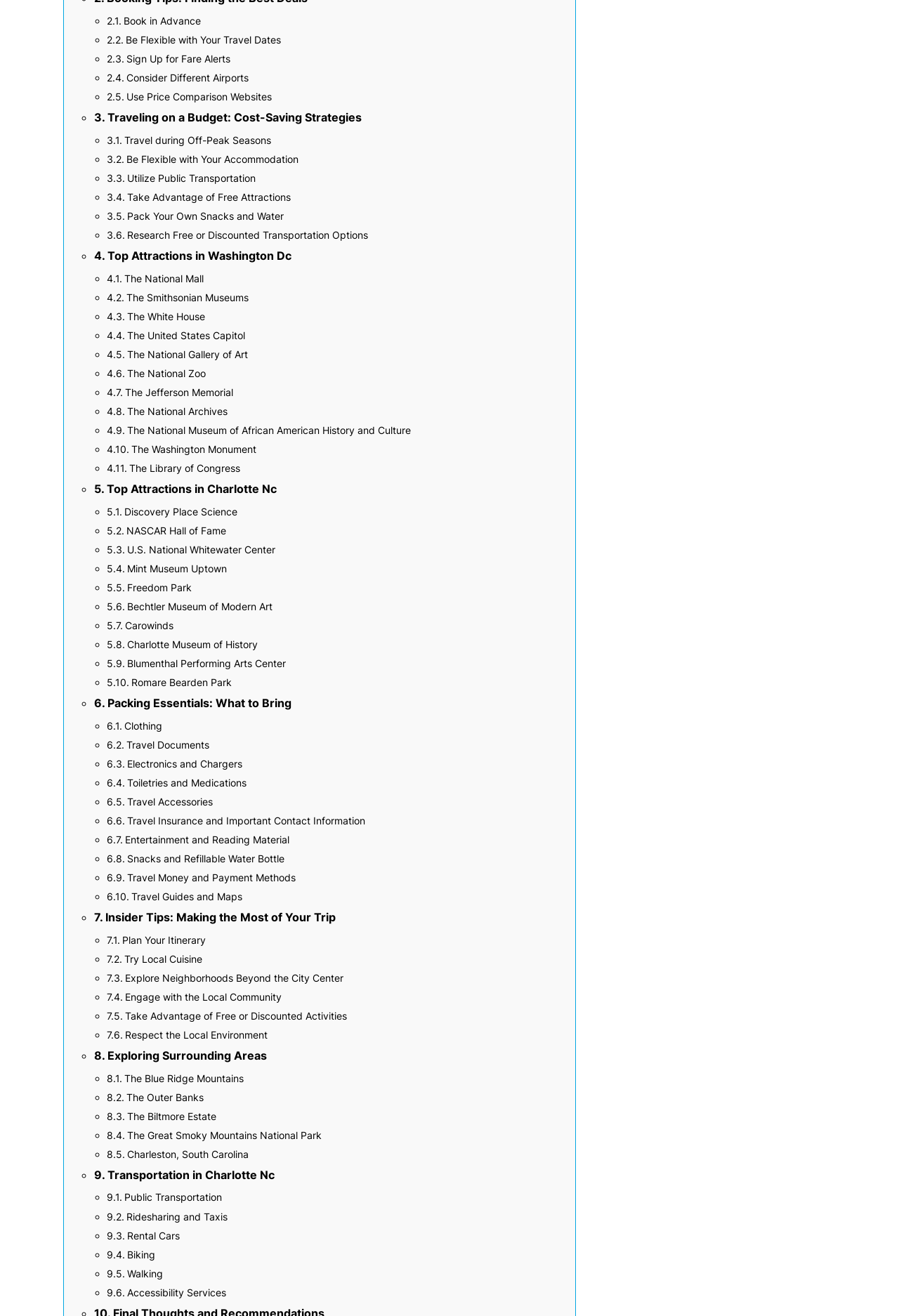Please provide a comprehensive answer to the question below using the information from the image: What are some top attractions in Washington D.C.?

The webpage lists top attractions in Washington D.C., including the National Mall, Smithsonian Museums, the White House, the United States Capitol, and the National Gallery of Art, among others.